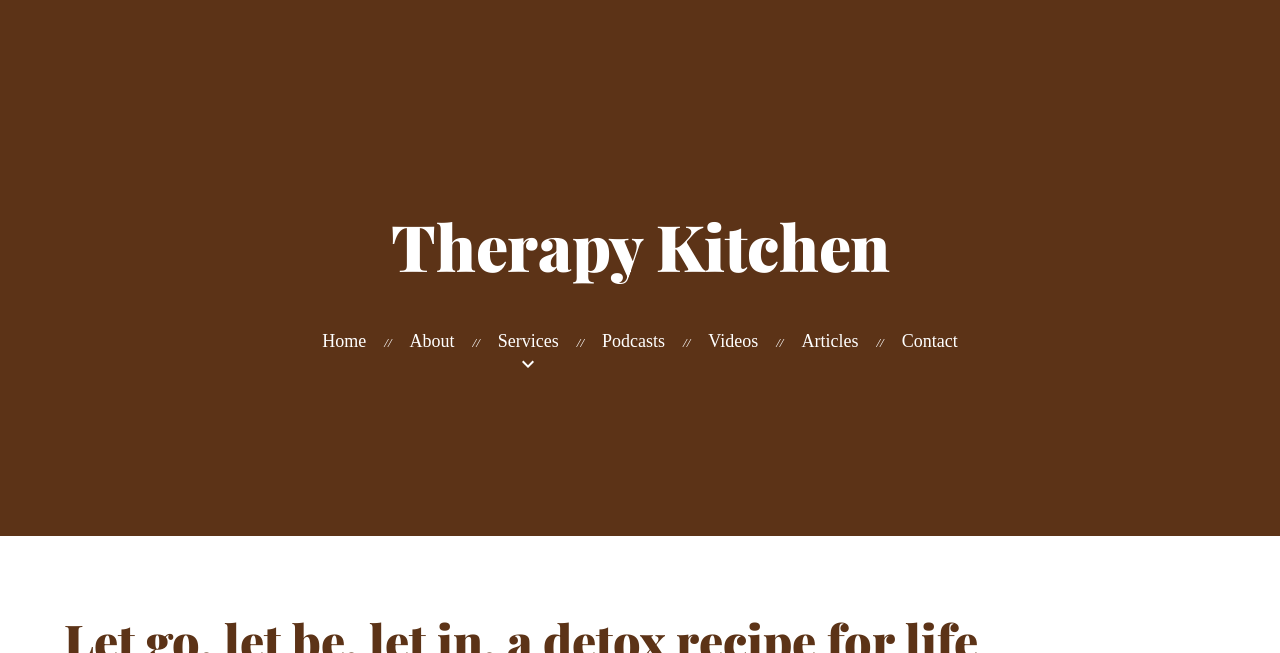Based on the element description Podcasts, identify the bounding box of the UI element in the given webpage screenshot. The coordinates should be in the format (top-left x, top-left y, bottom-right x, bottom-right y) and must be between 0 and 1.

[0.47, 0.507, 0.52, 0.537]